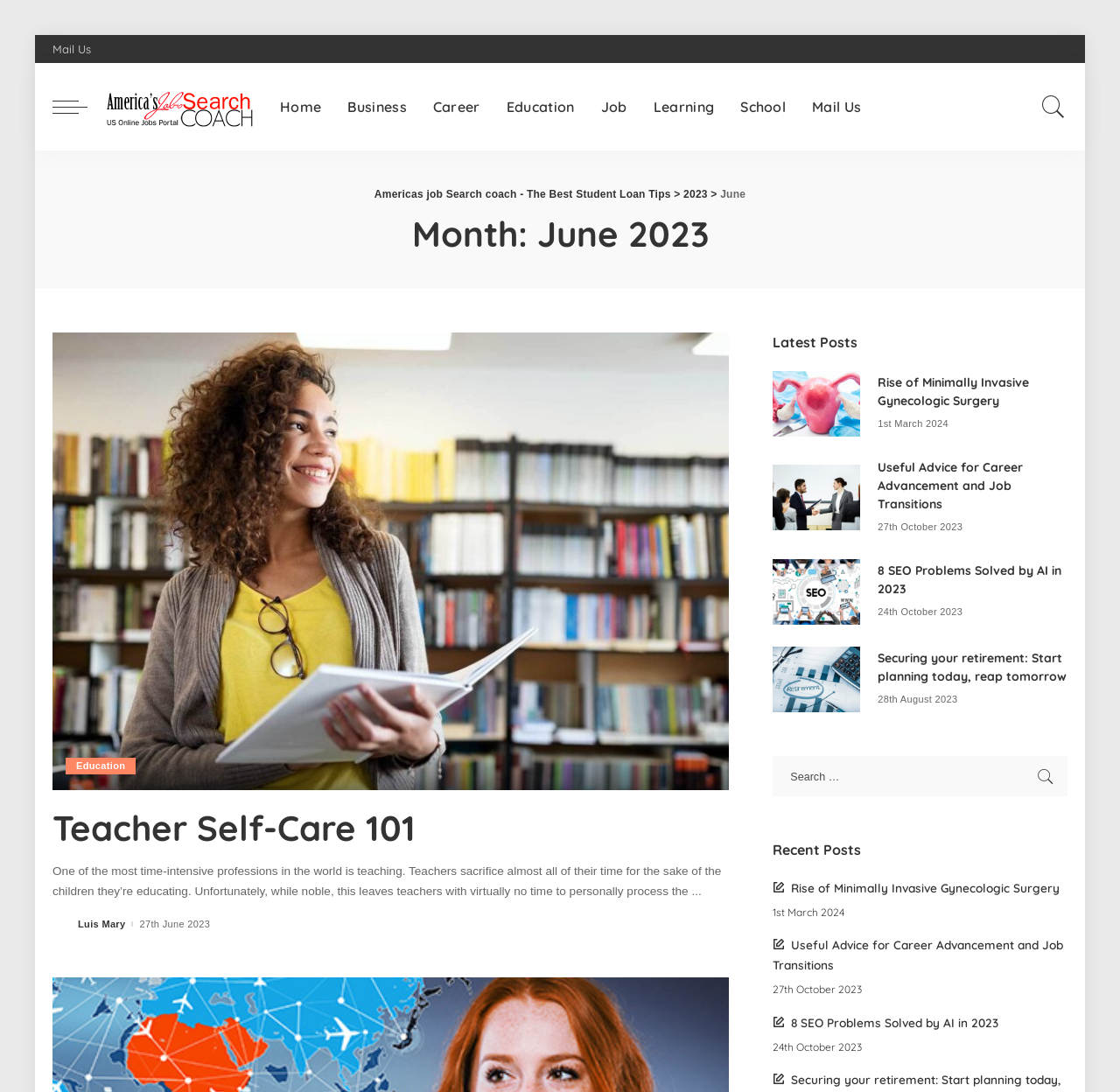Please determine the heading text of this webpage.

Month: June 2023